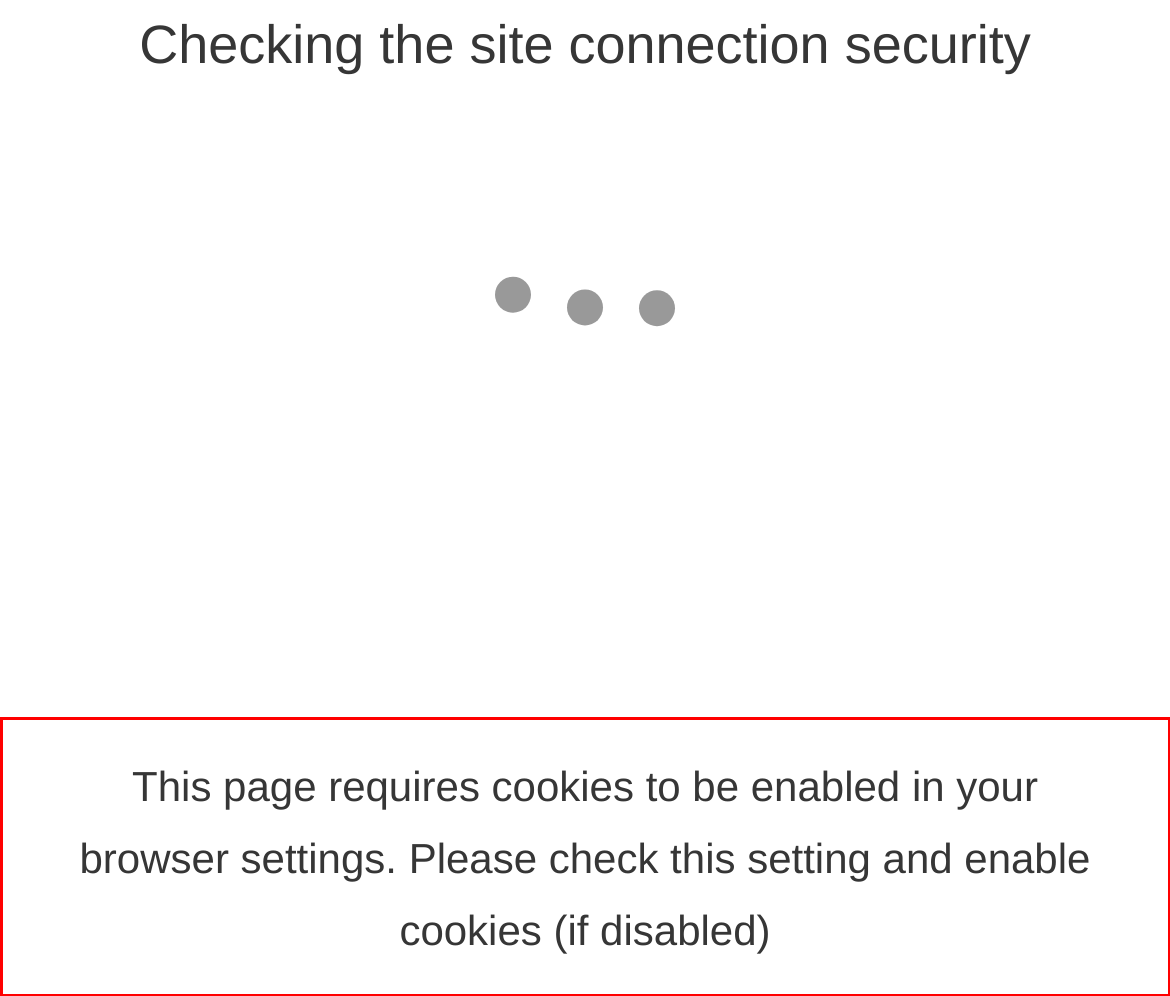Please look at the screenshot provided and find the red bounding box. Extract the text content contained within this bounding box.

This page requires cookies to be enabled in your browser settings. Please check this setting and enable cookies (if disabled)